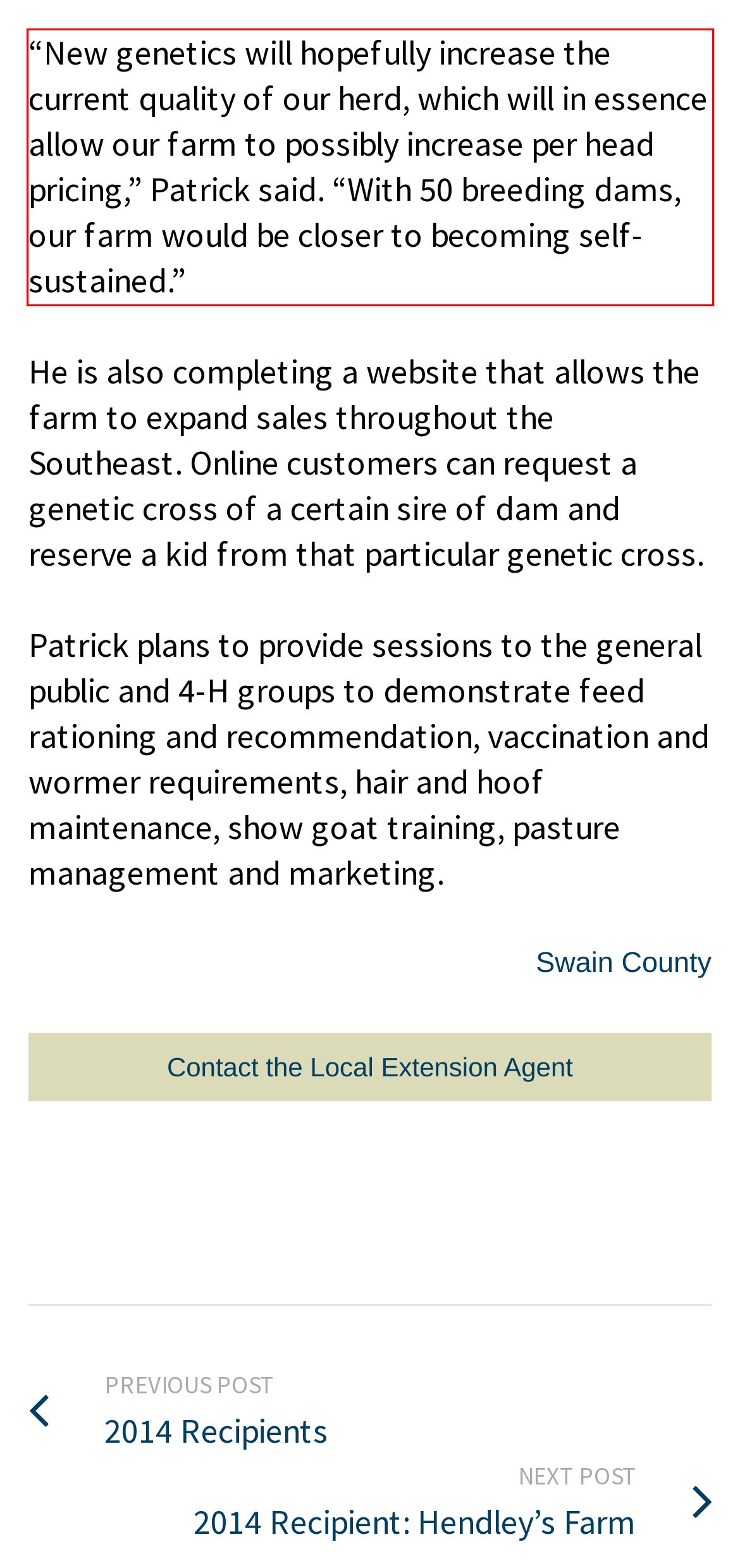Given a webpage screenshot with a red bounding box, perform OCR to read and deliver the text enclosed by the red bounding box.

“New genetics will hopefully increase the current quality of our herd, which will in essence allow our farm to possibly increase per head pricing,” Patrick said. “With 50 breeding dams, our farm would be closer to becoming self-sustained.”